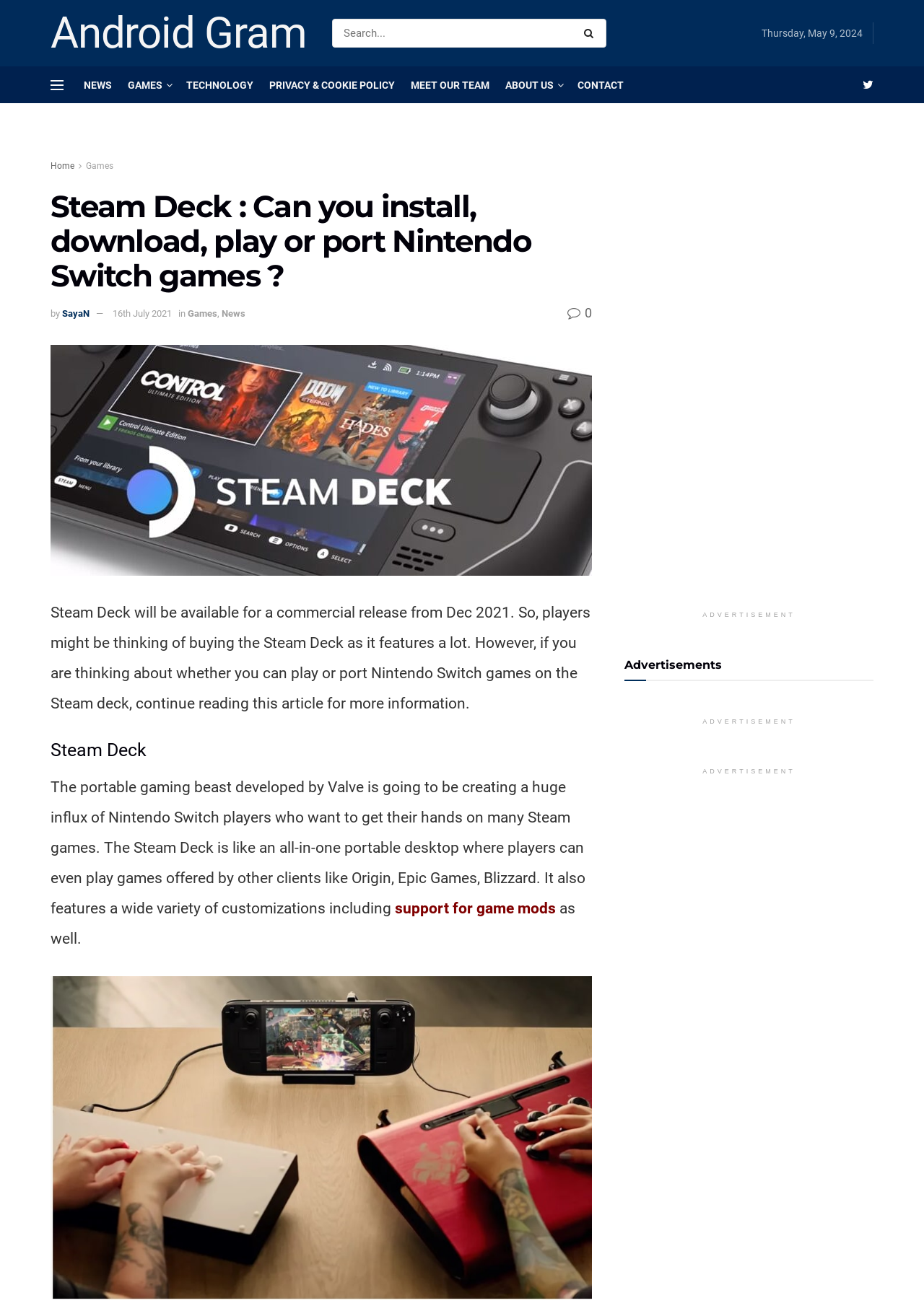Provide the bounding box coordinates for the area that should be clicked to complete the instruction: "Click on the link to meet the team".

[0.445, 0.051, 0.53, 0.078]